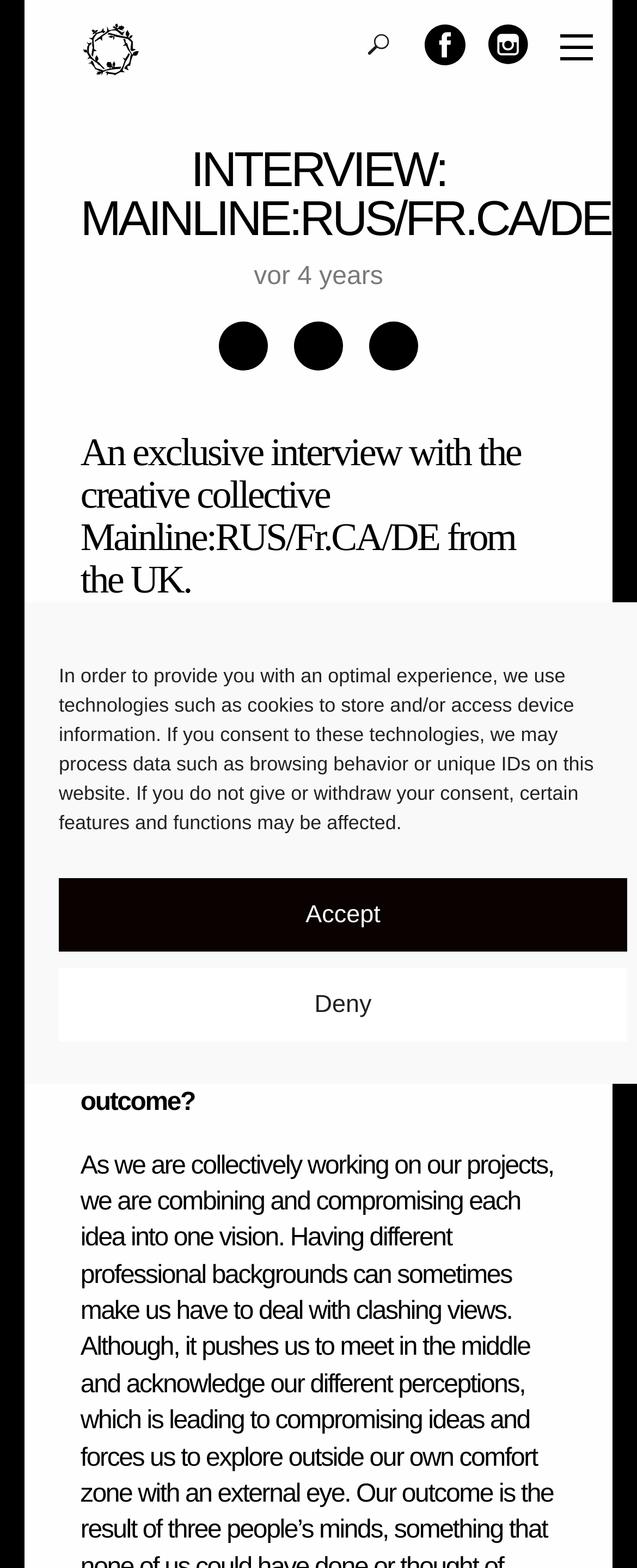How many social media links are present?
Kindly offer a comprehensive and detailed response to the question.

I found the answer by looking at the links 'Facebook', 'Instragramm', and 'Search' which are present in the top-right corner of the webpage, indicating that there are three social media links.